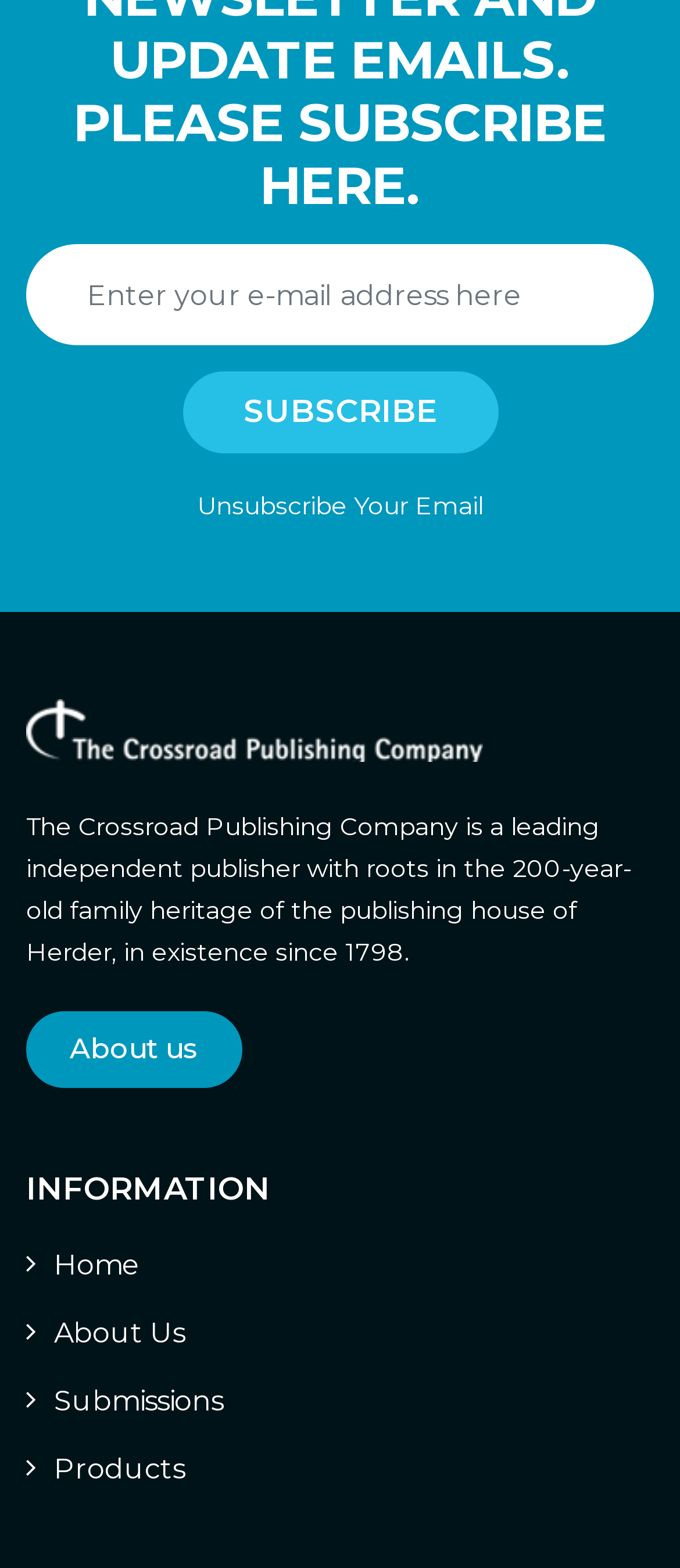How many navigation links are there?
Answer the question with as much detail as possible.

There are 4 navigation links, which are 'Home', 'About Us', 'Submissions', and 'Products', all of which are represented by icons and are located in the INFORMATION section.